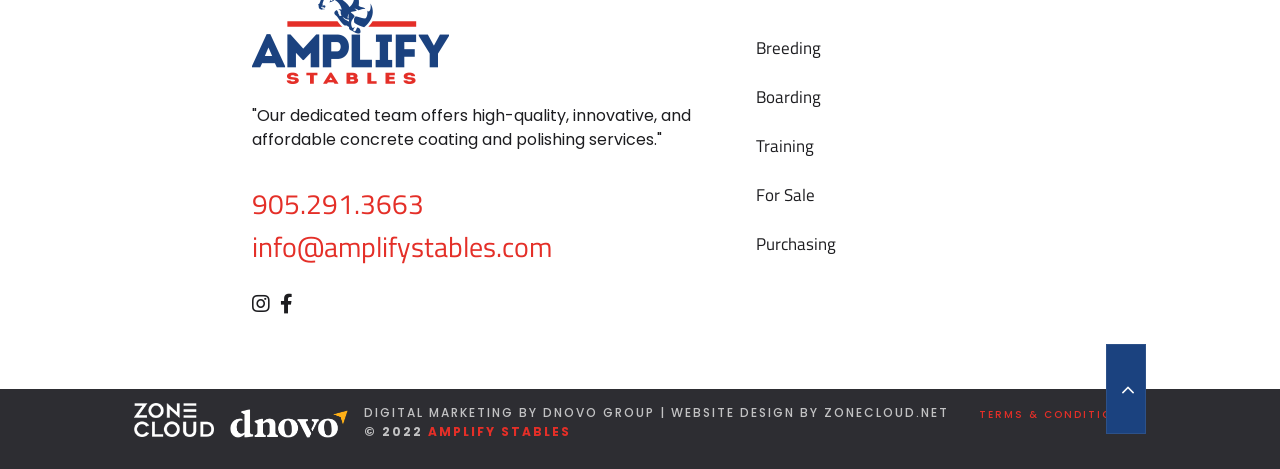Locate the bounding box coordinates of the area you need to click to fulfill this instruction: 'Visit the homepage'. The coordinates must be in the form of four float numbers ranging from 0 to 1: [left, top, right, bottom].

[0.334, 0.902, 0.446, 0.938]